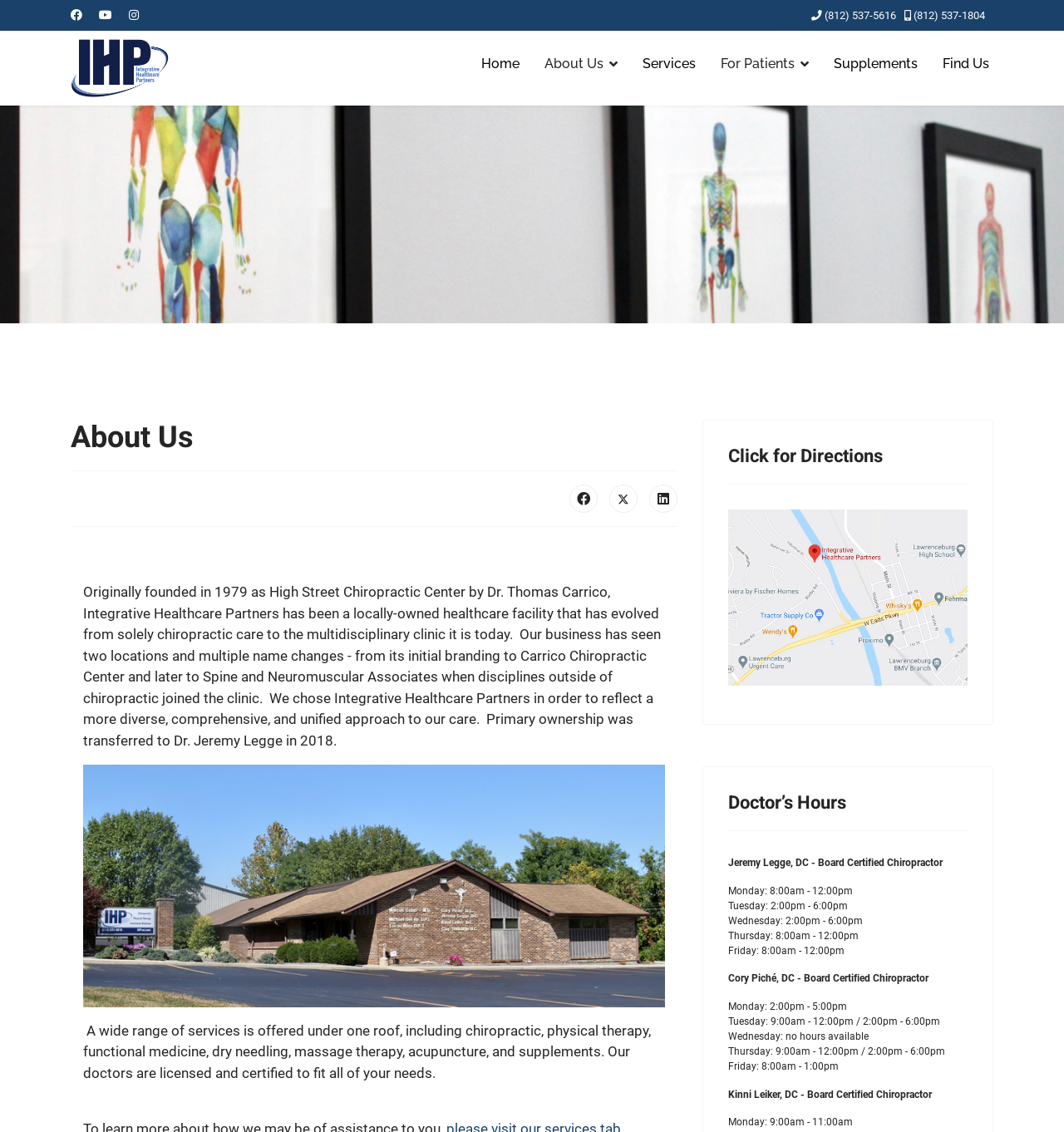Refer to the screenshot and answer the following question in detail:
What is the name of the clinic founded in 1979?

According to the text on the page, 'Originally founded in 1979 as High Street Chiropractic Center by Dr. Thomas Carrico...', the clinic founded in 1979 is called High Street Chiropractic Center.